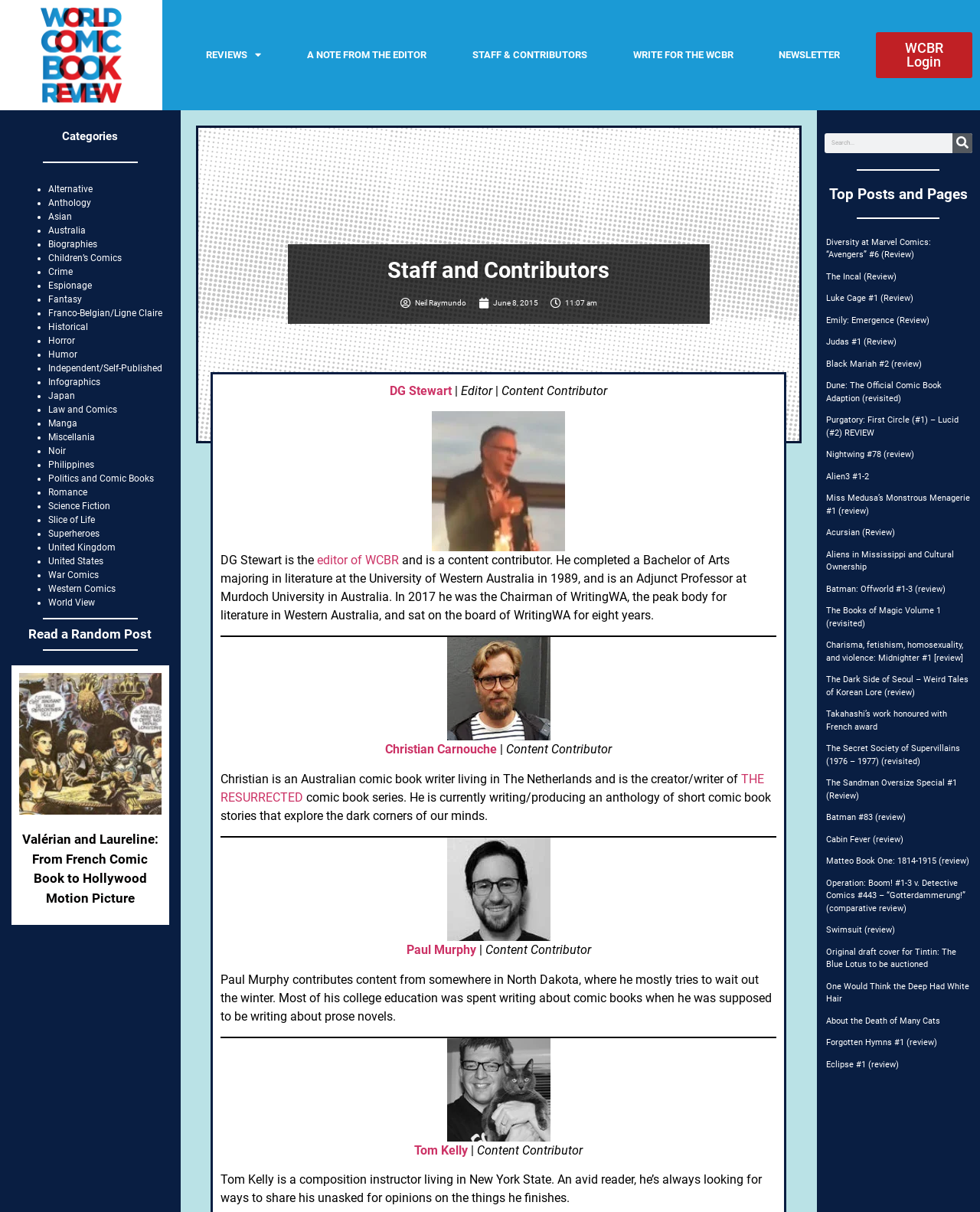Please find the bounding box coordinates for the clickable element needed to perform this instruction: "Show the source of the article".

None